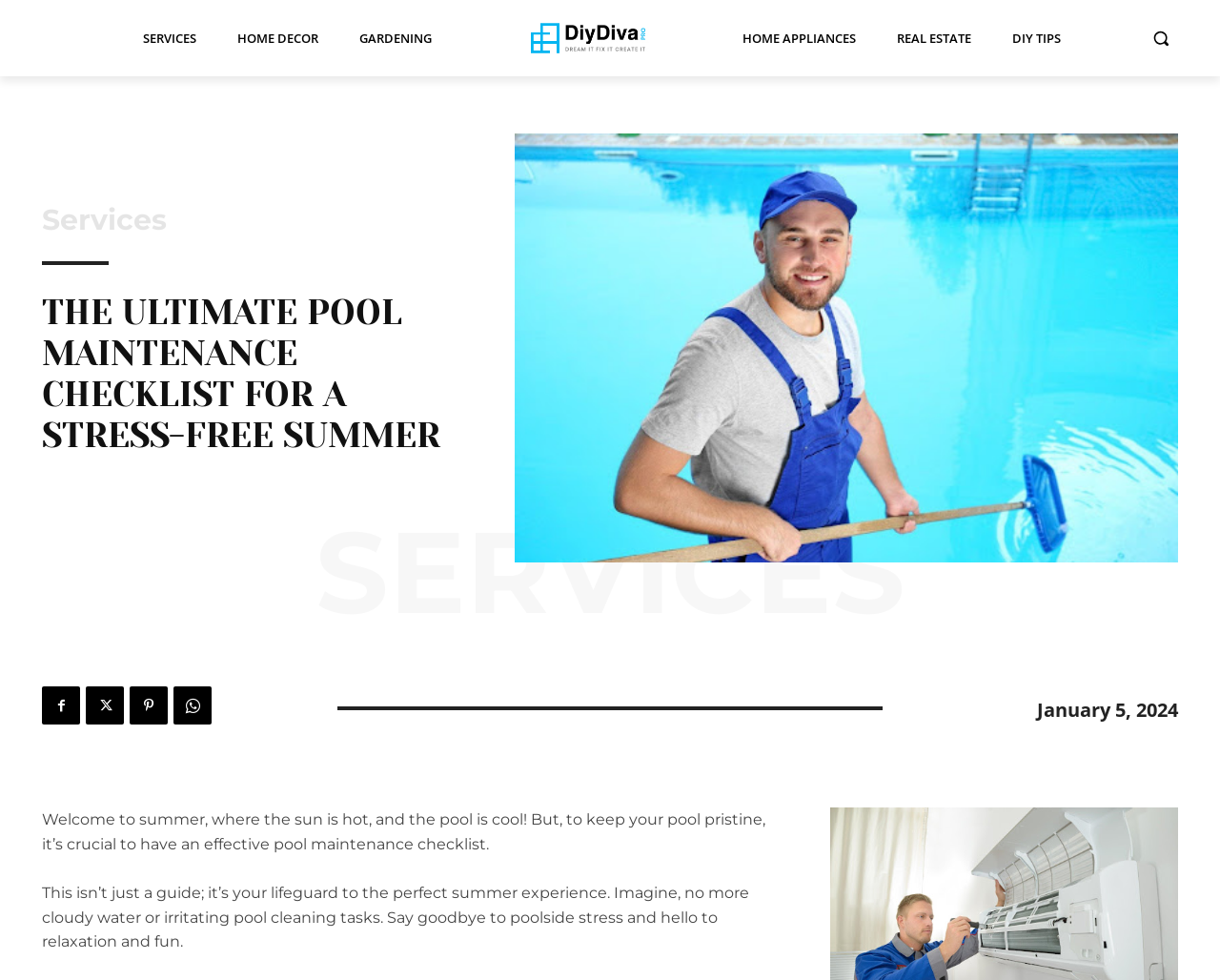Please specify the bounding box coordinates of the clickable region necessary for completing the following instruction: "Click the SERVICES link". The coordinates must consist of four float numbers between 0 and 1, i.e., [left, top, right, bottom].

[0.106, 0.0, 0.172, 0.078]